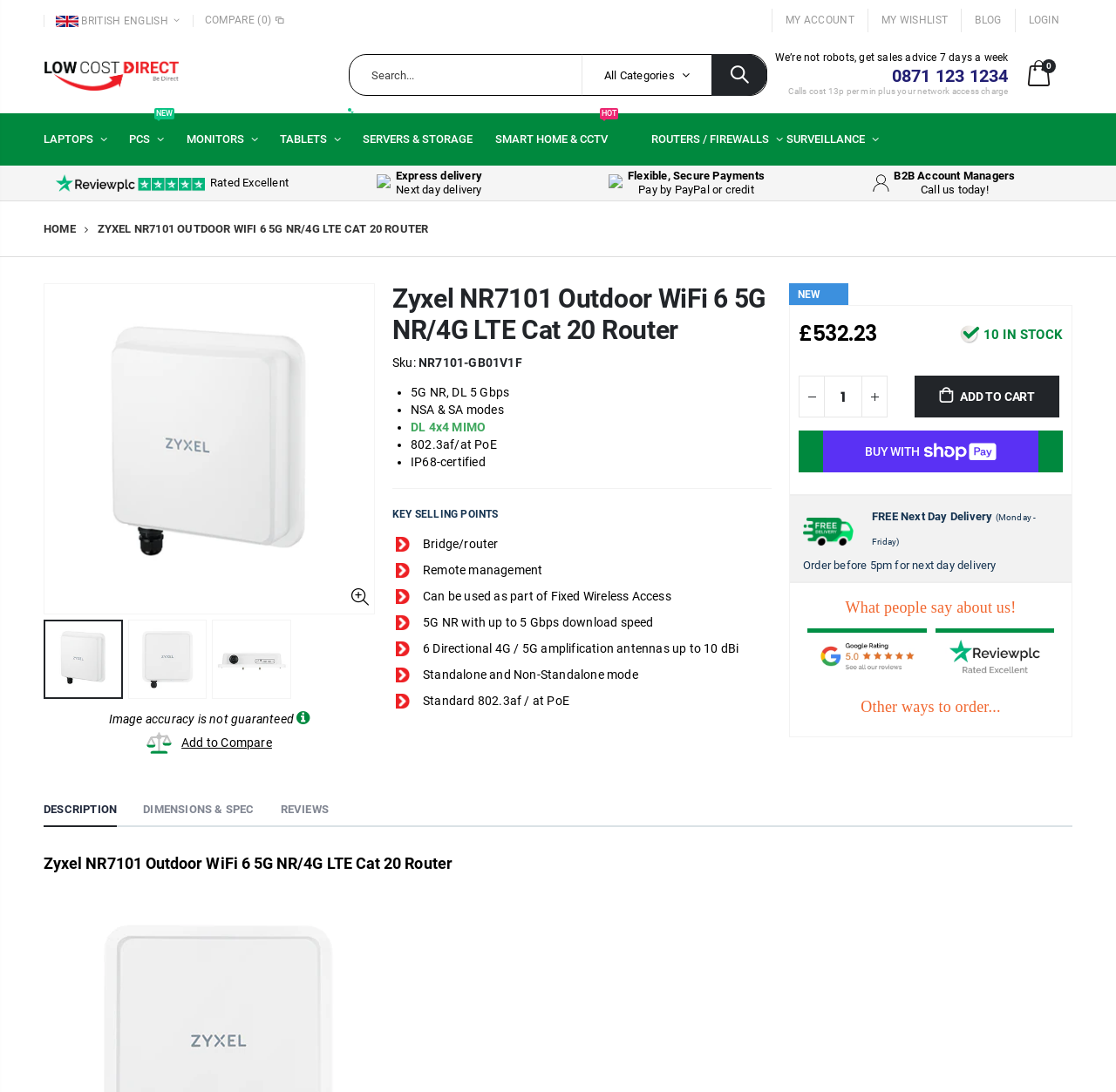What is the product name?
Please craft a detailed and exhaustive response to the question.

I found the product name by looking at the heading element on the webpage, which is 'Zyxel NR7101 Outdoor WiFi 6 5G NR/4G LTE Cat 20 Router'. This is the main title of the product being displayed on the webpage.